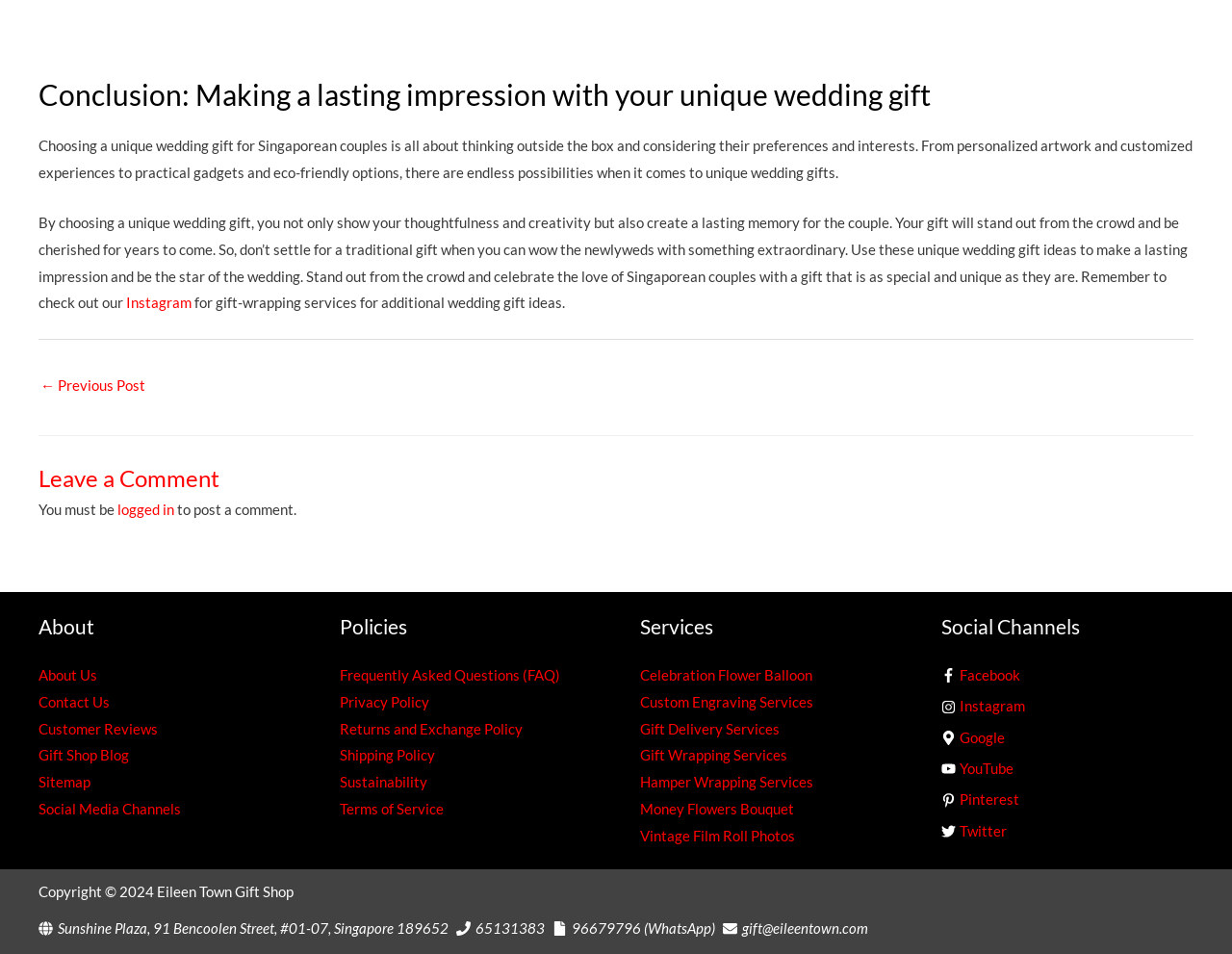Bounding box coordinates must be specified in the format (top-left x, top-left y, bottom-right x, bottom-right y). All values should be floating point numbers between 0 and 1. What are the bounding box coordinates of the UI element described as: Shipping Policy

[0.275, 0.782, 0.353, 0.801]